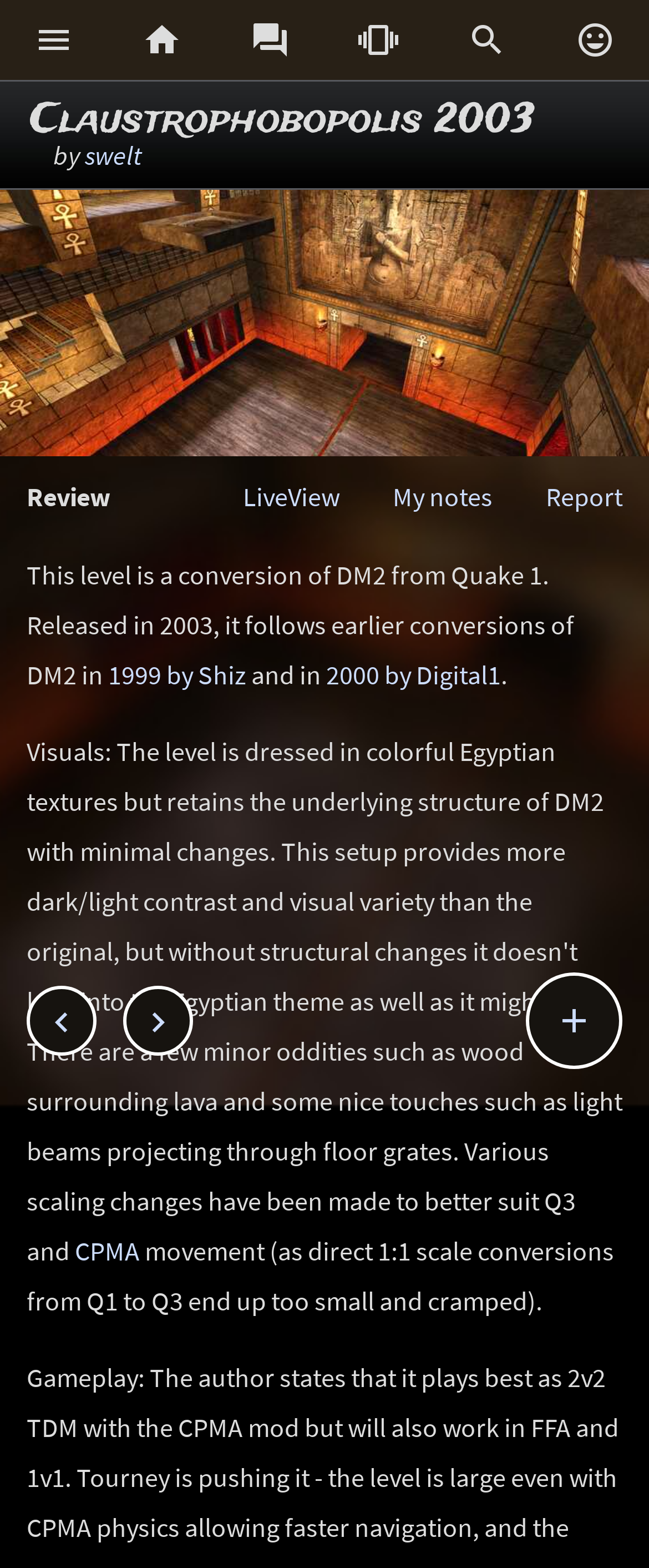Generate a detailed explanation of the webpage's features and information.

This webpage is a review of a Quake 3 Arena custom map called Claustrophobopolis 2003, created by swelt (nodm7). At the top of the page, there are six links, each represented by an icon, aligned horizontally across the page. Below these icons, there is a title that reads "Claustrophobopolis 2003" followed by the author's name "by swelt". 

On the left side of the page, there is a large link that contains an image of the map, which takes up most of the page's width. Above this image, there is a text that reads "Review". On the right side of the page, there are three links: "My notes", "LiveView", and "Report", aligned vertically.

The main content of the review is a block of text that describes the map, stating that it is a conversion of DM2 from Quake 1, released in 2003. The text also mentions earlier conversions of DM2 in 1999 and 2000. There are links to these earlier conversions within the text. 

At the bottom of the page, there is a link to "CPMA" and a paragraph of text that discusses the map's movement and scale. Within this paragraph, there are three more links, each represented by an icon.